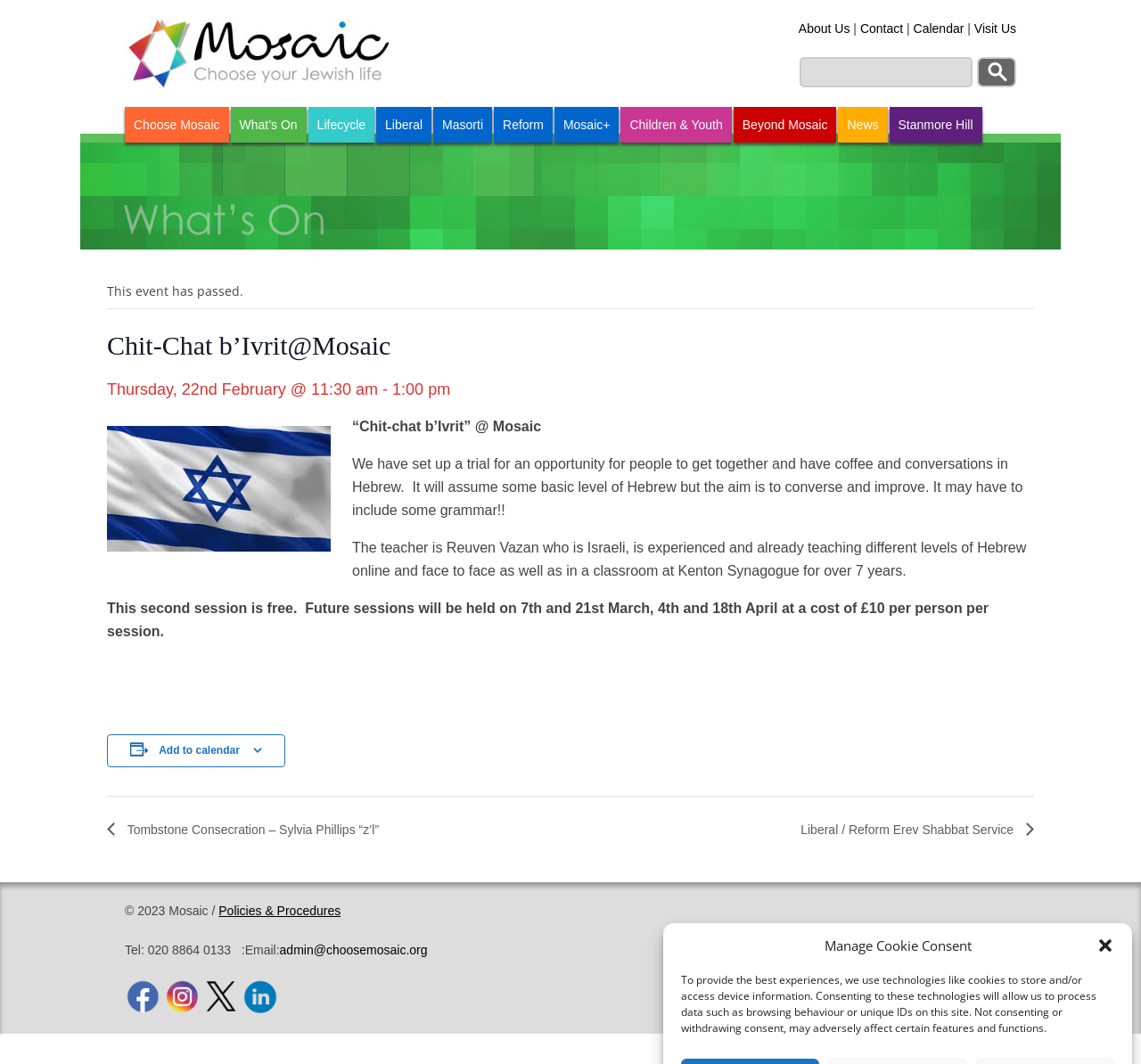Describe the webpage in detail, including text, images, and layout.

This webpage is about events for June 2024, specifically focusing on Jewish life and community. At the top right corner, there is a button to close a dialogue. Below it, there is a notification about the use of technologies like cookies to store and access device information.

The main content area is divided into several sections. At the top, there is a navigation menu with links to "Mosaic - Choose Your Jewish Life", "About Us", "Contact", "Calendar", and "Visit Us". Next to the navigation menu, there is a search bar with a button to search.

Below the navigation menu, there are several links to different categories, including "Choose Mosaic", "What's On", "Lifecycle", "Liberal", "Masorti", "Reform", "Mosaic+", "Children & Youth", "Beyond Mosaic", "News", and "Stanmore Hill".

The main event section is focused on "Chit-Chat b'Ivrit@Mosaic", which is an event for people to get together and have coffee and conversations in Hebrew. The event details include the date, time, and description, as well as information about the teacher, Reuven Vazan. There is also a button to add the event to a calendar.

To the right of the event details, there is an image, and below it, there is an event navigation section with links to previous and next events.

At the bottom of the page, there is a footer section with copyright information, links to "Policies & Procedures", and contact information, including a phone number and email address. There are also links to social media platforms, including Facebook, Instagram, X, and LinkedIn, each with its corresponding icon.